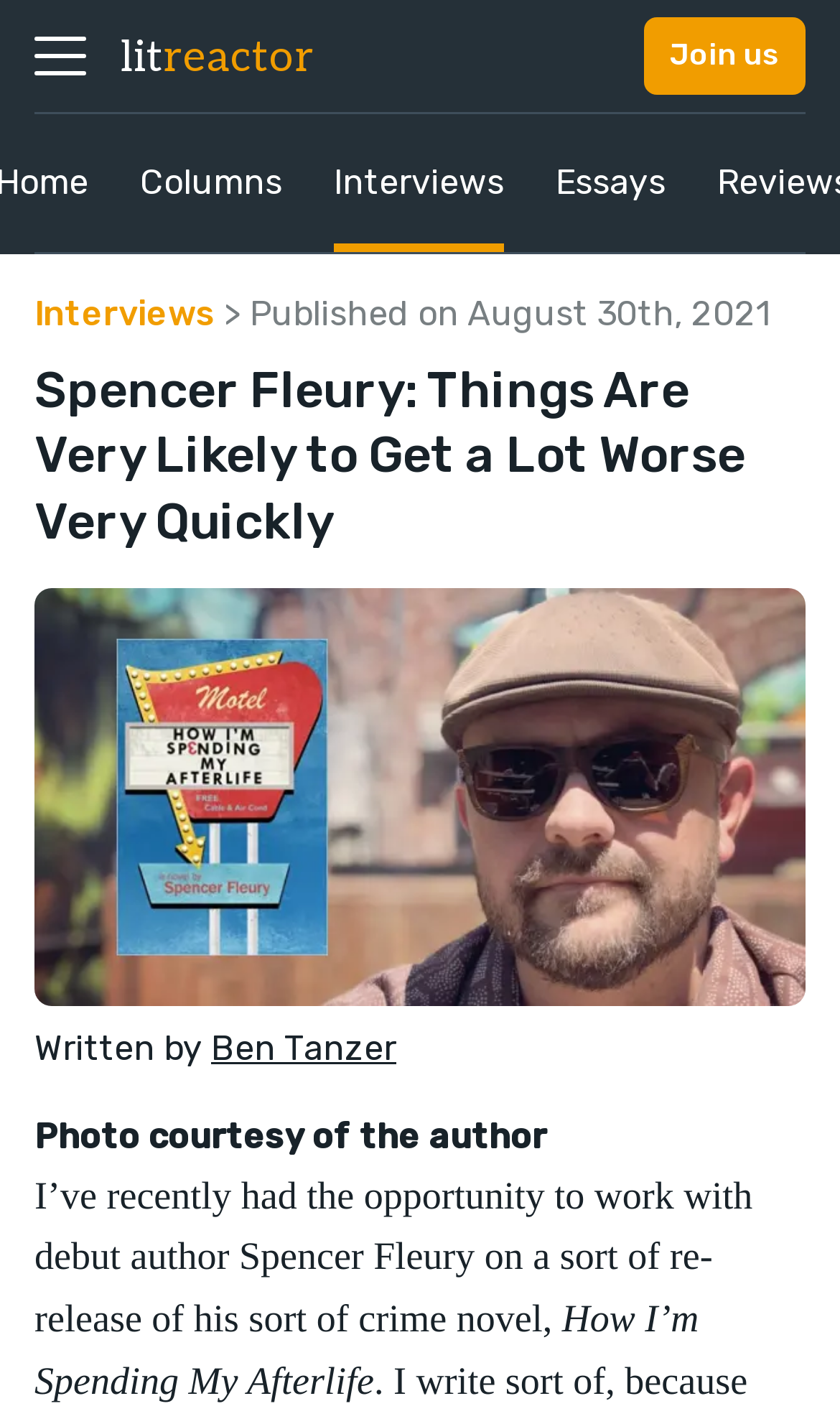Provide your answer in one word or a succinct phrase for the question: 
What type of content is available on the website?

Columns, Interviews, Essays